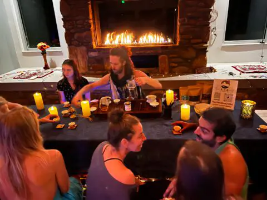What type of music is being played?
Give a detailed response to the question by analyzing the screenshot.

The caption states that the live DJ is playing 'vibrant bass music', which suggests that the music being played is a type of bass music, likely with a strong emphasis on rhythm and beat.